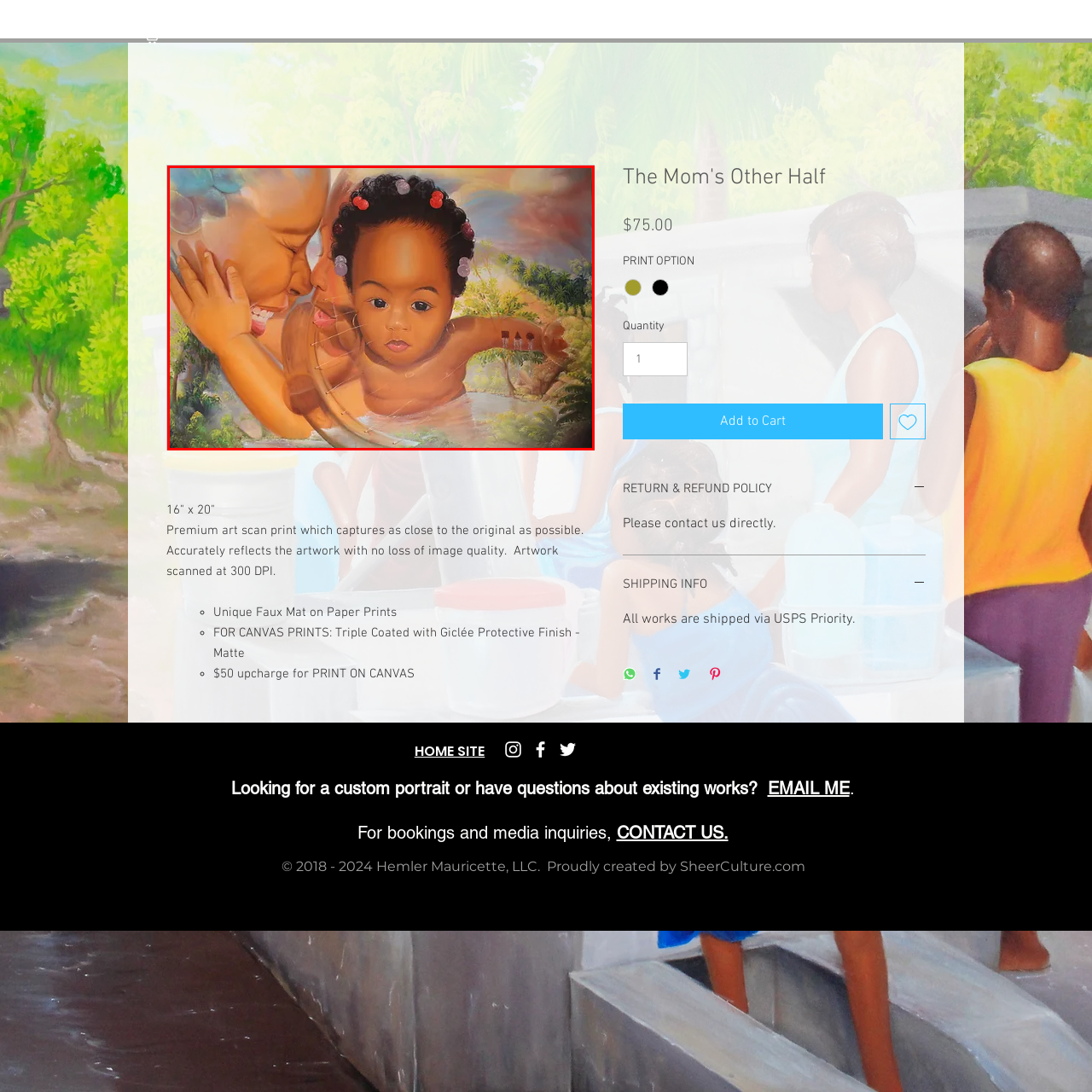Direct your gaze to the image circumscribed by the red boundary and deliver a thorough answer to the following question, drawing from the image's details: 
What is the environment surrounding the mother and child?

The vibrant backdrop of the illustration features lush greenery and a peaceful river, suggesting a serene environment filled with nature.